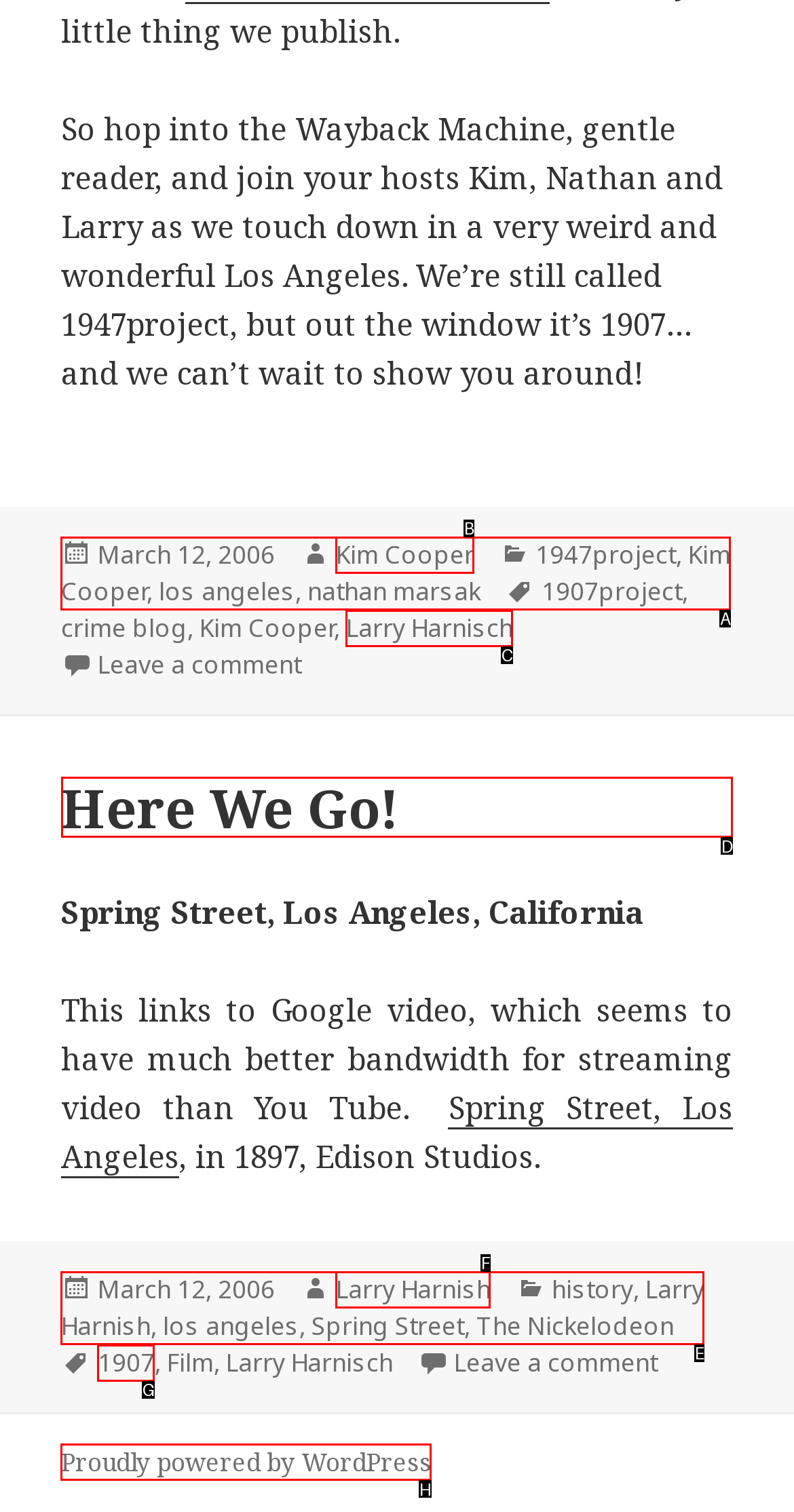Based on the task: Read the article titled Here We Go!, which UI element should be clicked? Answer with the letter that corresponds to the correct option from the choices given.

D